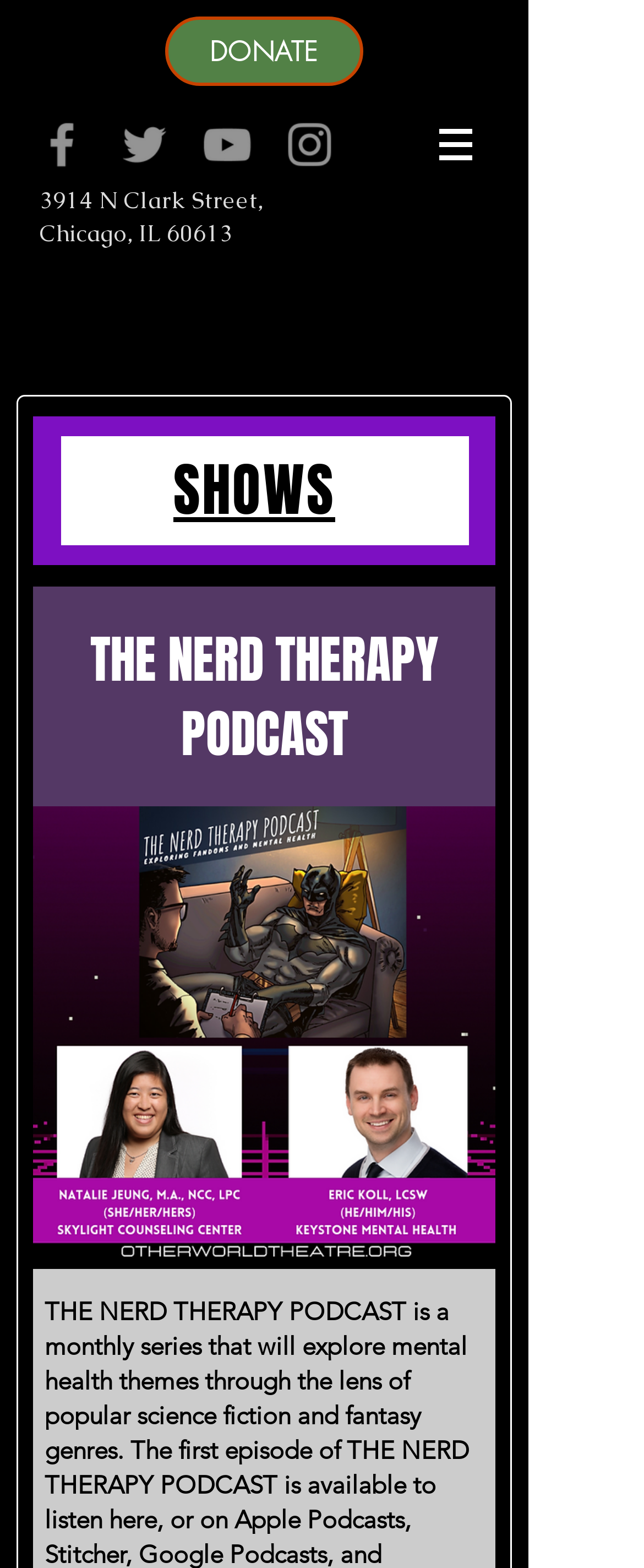Answer this question using a single word or a brief phrase:
What is the type of image displayed at the bottom of the webpage?

Creative Happy Friday Instagram Post